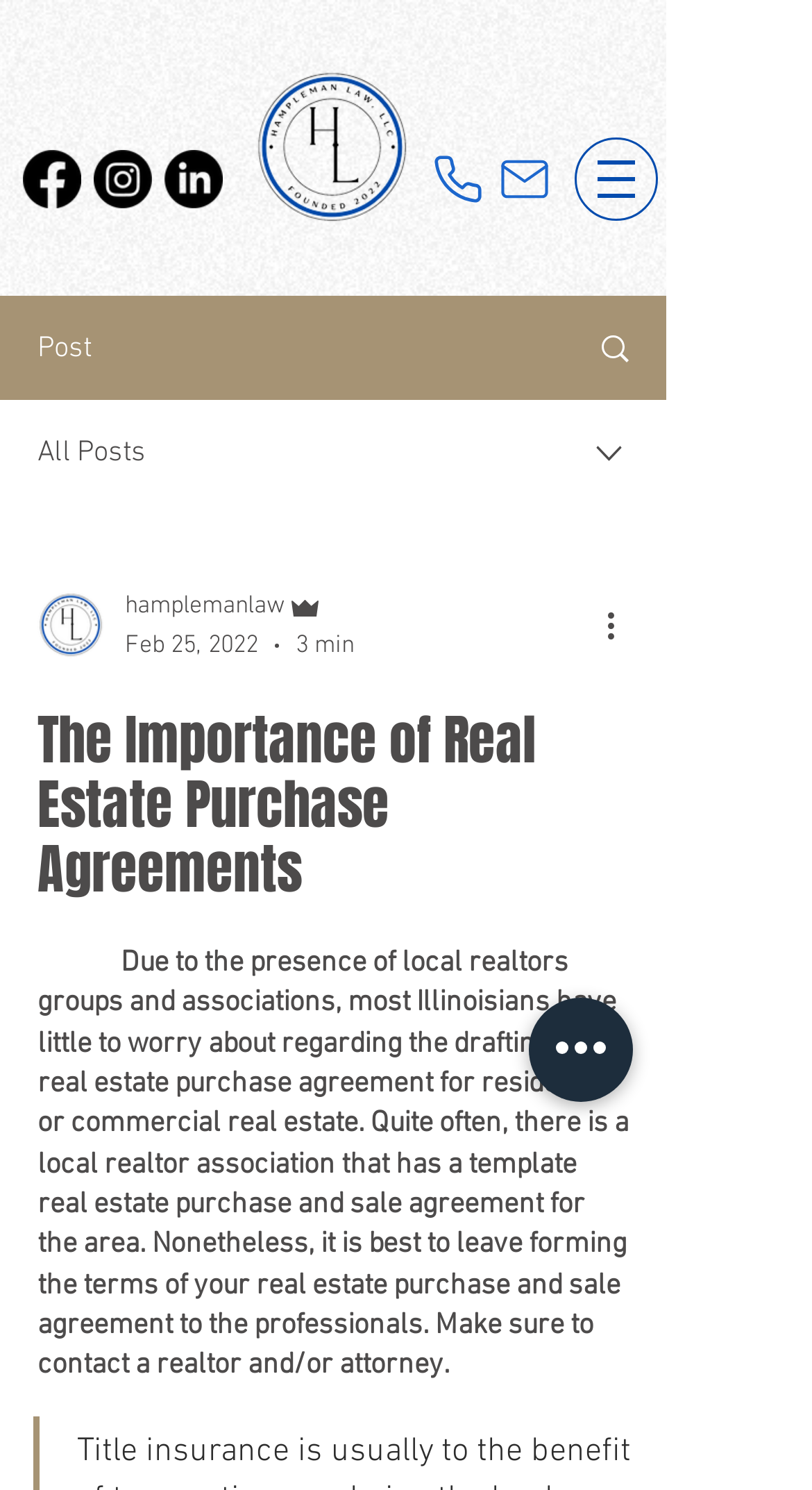How many social media links are available?
Answer the question with as much detail as you can, using the image as a reference.

I counted the number of social media links by looking at the 'Social Bar' list, which contains links to Facebook, Instagram, and LinkedIn, each with its corresponding image.